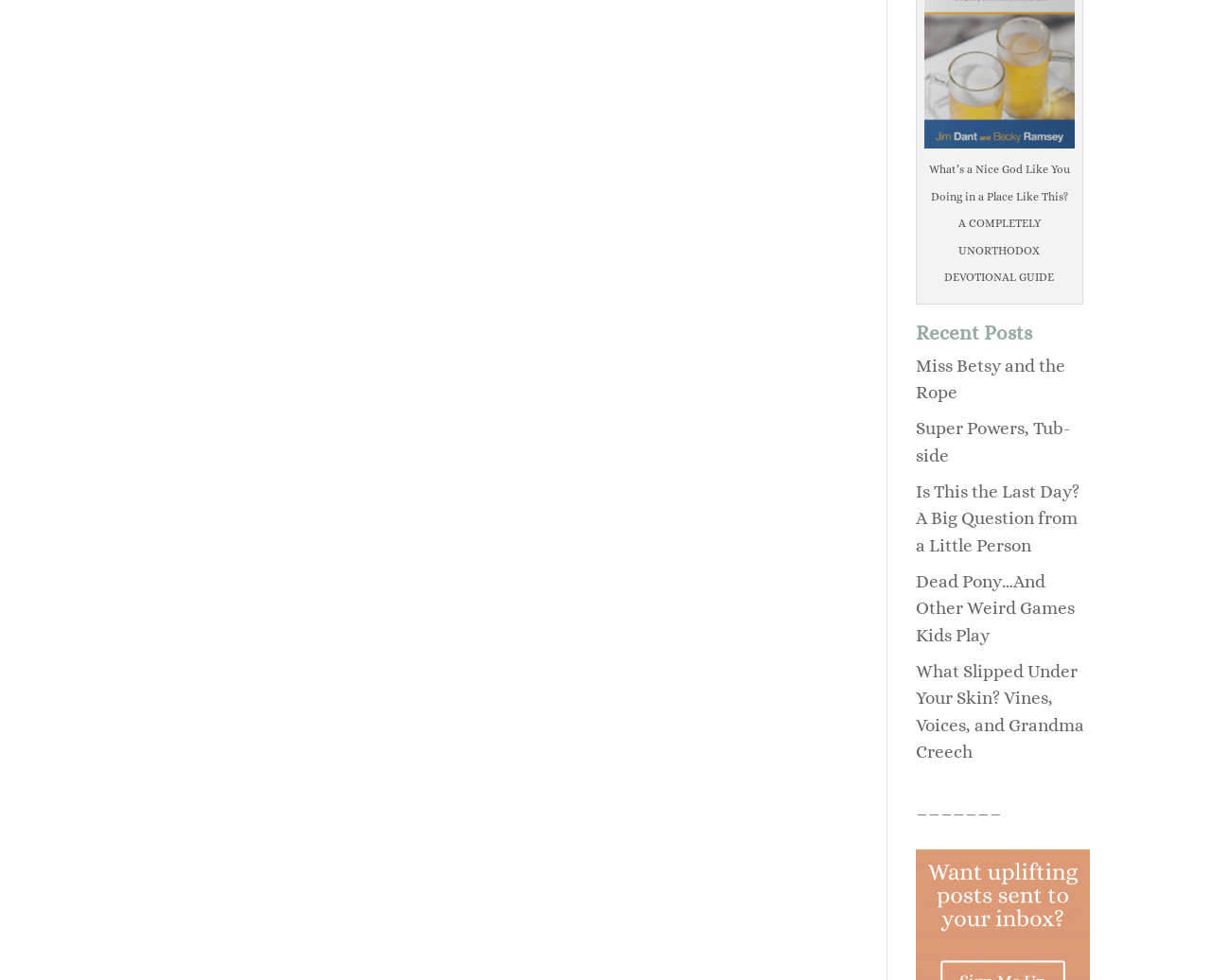Use a single word or phrase to respond to the question:
How many links are on the webpage?

6